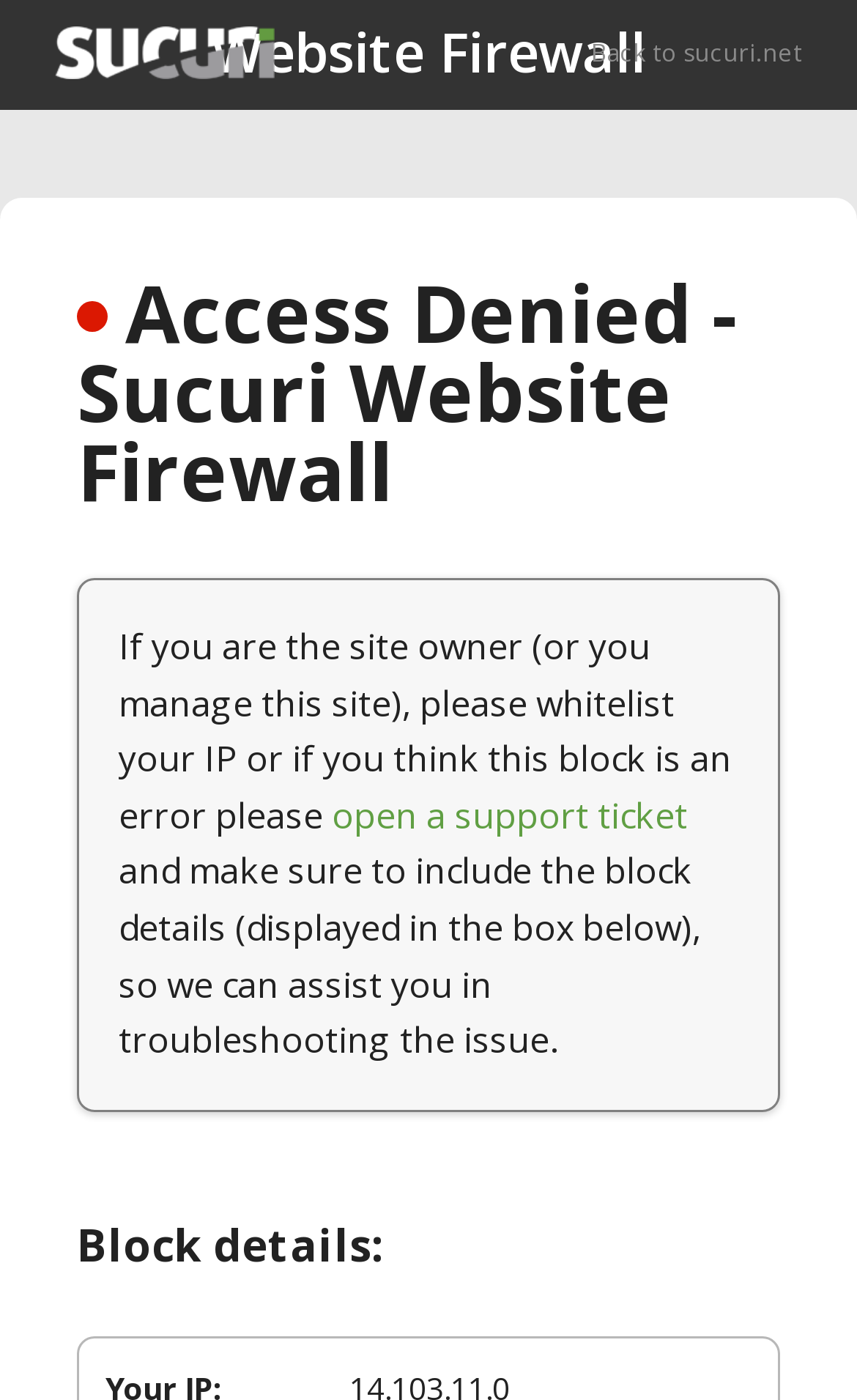Find the primary header on the webpage and provide its text.

Access Denied - Sucuri Website Firewall